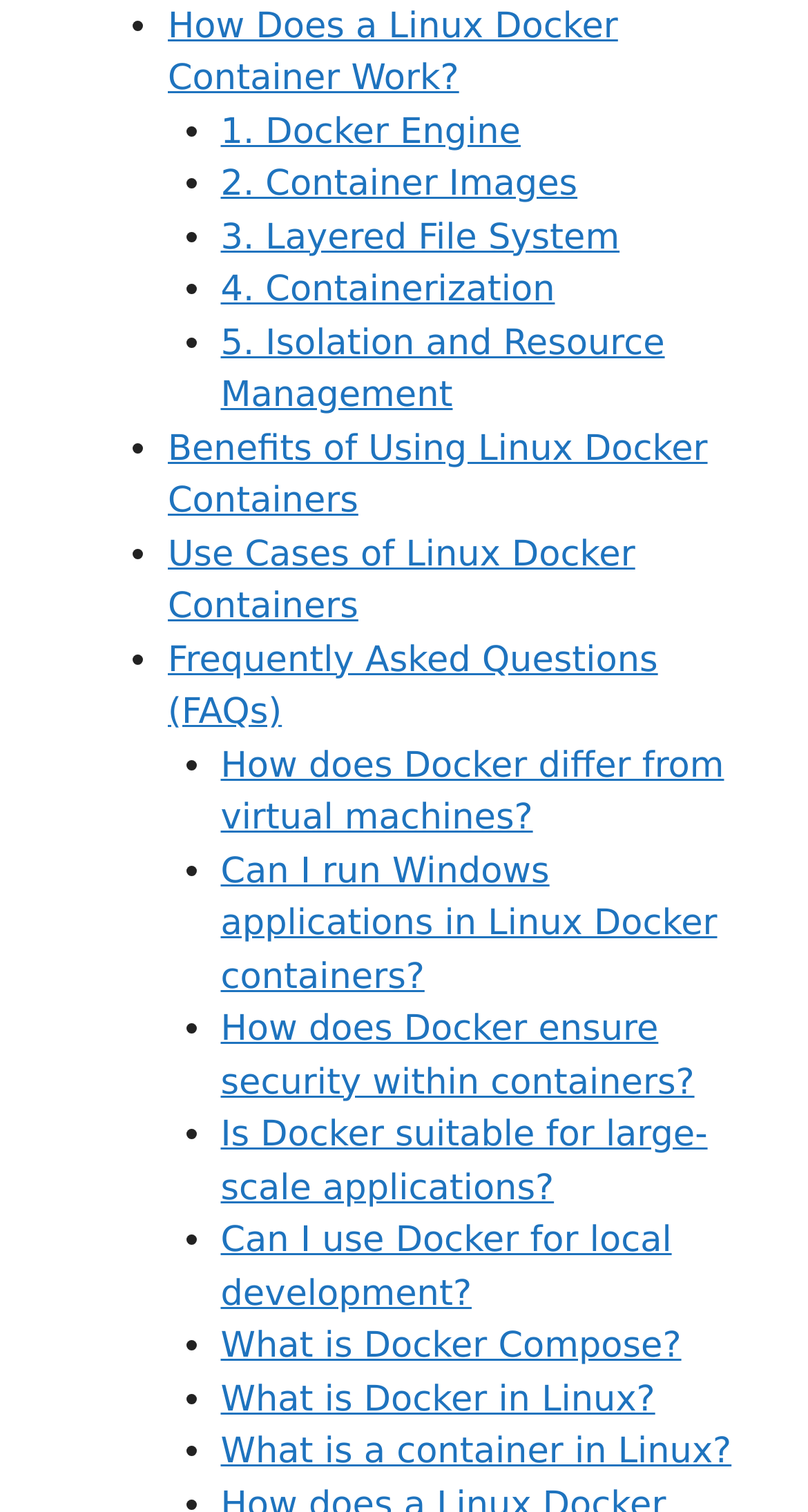How many FAQs are listed on the webpage?
Use the image to give a comprehensive and detailed response to the question.

In the 'Frequently Asked Questions (FAQs)' section, I can count nine links to FAQs, each with a question related to Linux Docker containers.